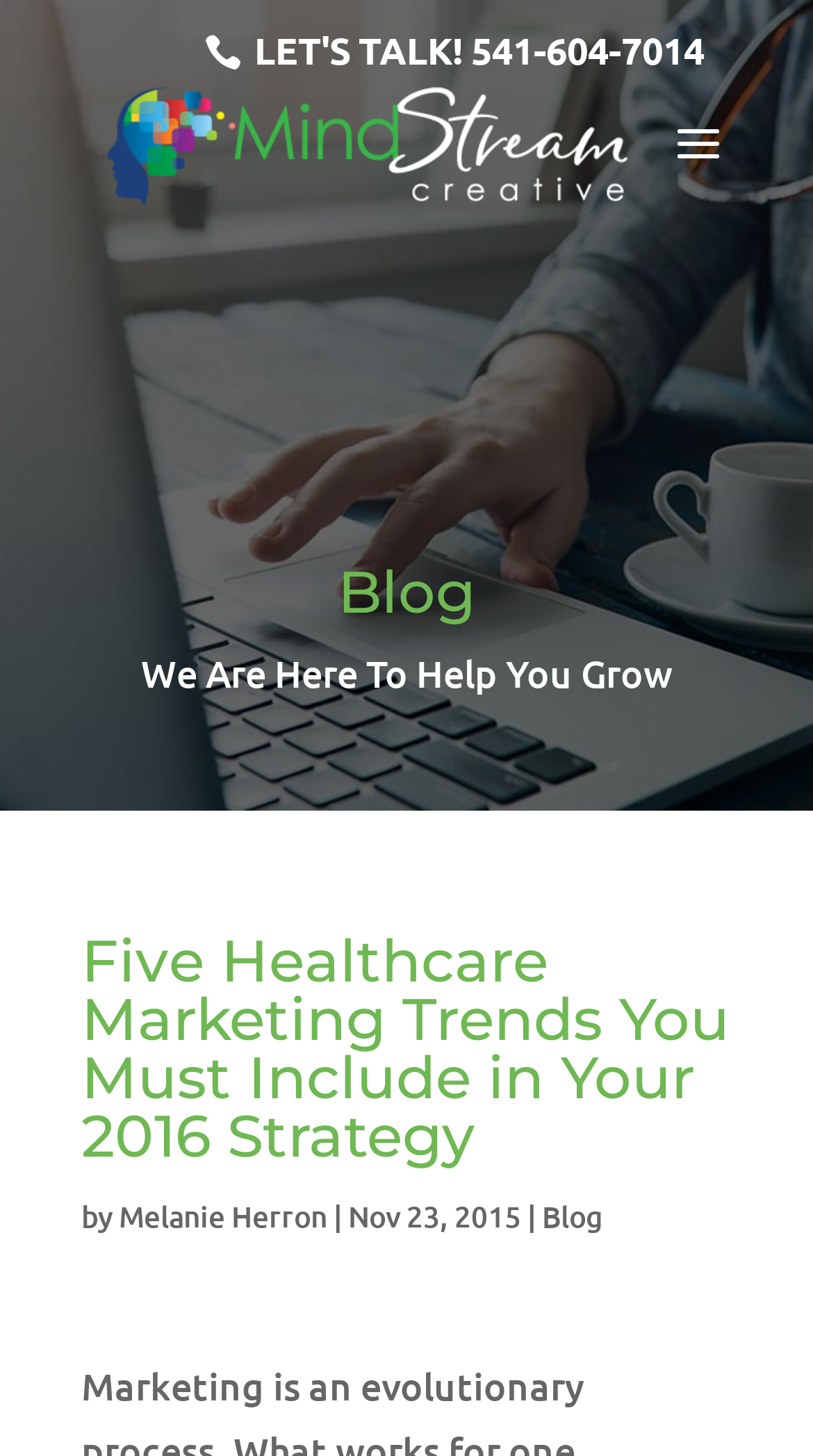Who wrote the article 'Five Healthcare Marketing Trends You Must Include in Your 2016 Strategy'?
Utilize the image to construct a detailed and well-explained answer.

I found the author's name by looking at the link element with the text 'Melanie Herron' which is located below the heading 'Five Healthcare Marketing Trends You Must Include in Your 2016 Strategy' and has a bounding box coordinate of [0.146, 0.821, 0.403, 0.848].